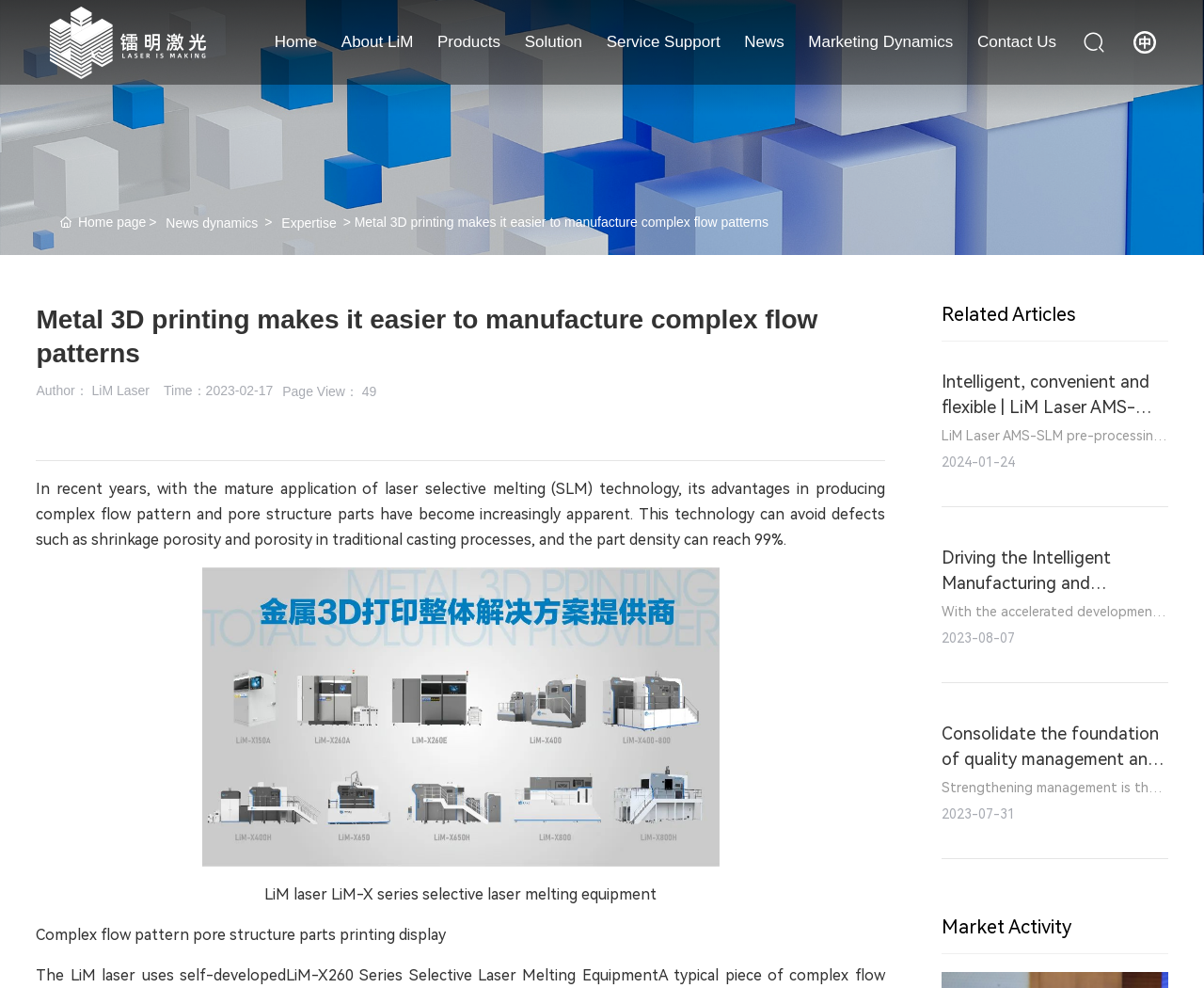Please specify the bounding box coordinates in the format (top-left x, top-left y, bottom-right x, bottom-right y), with all values as floating point numbers between 0 and 1. Identify the bounding box of the UI element described by: News dynamics

[0.138, 0.216, 0.214, 0.238]